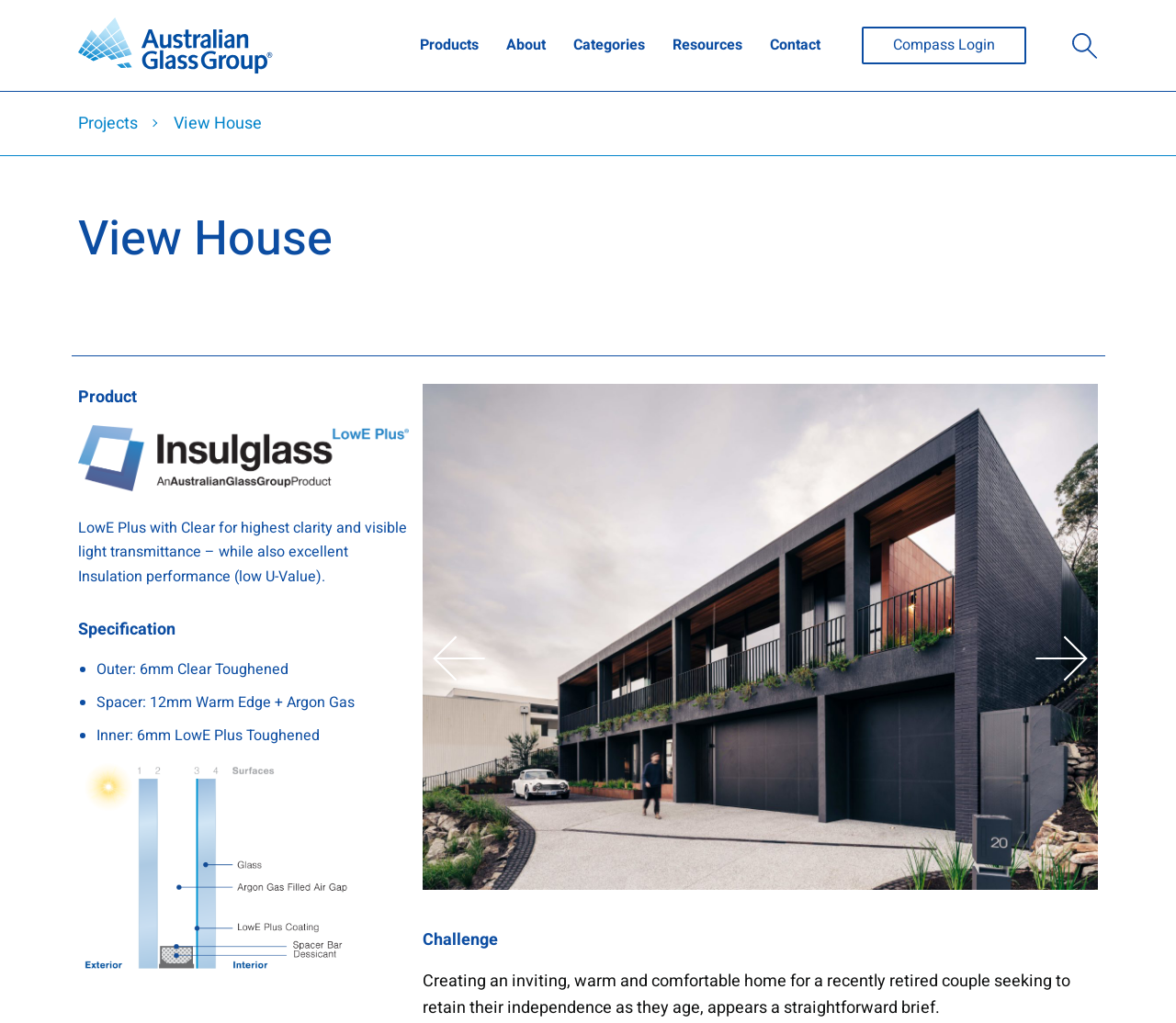Identify the bounding box coordinates for the UI element described as follows: Careers & Staffing. Use the format (top-left x, top-left y, bottom-right x, bottom-right y) and ensure all values are floating point numbers between 0 and 1.

None